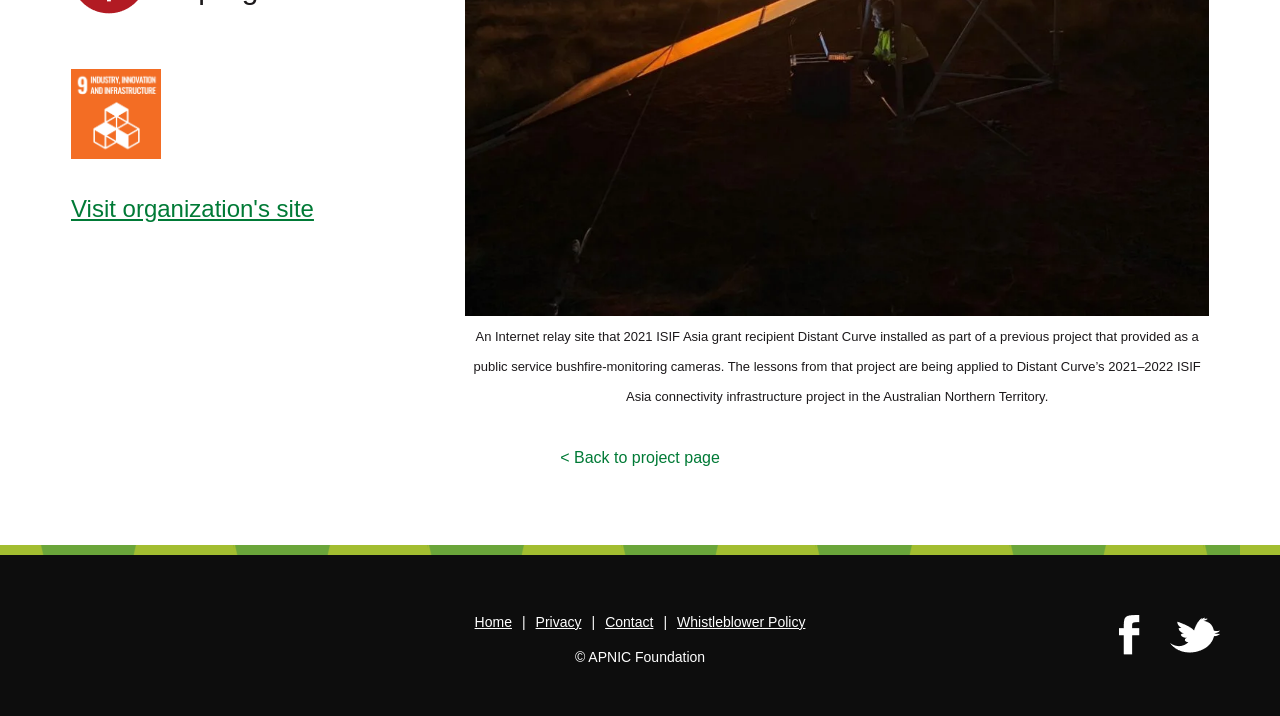What is the organization mentioned in the webpage?
Respond to the question with a single word or phrase according to the image.

APNIC Foundation